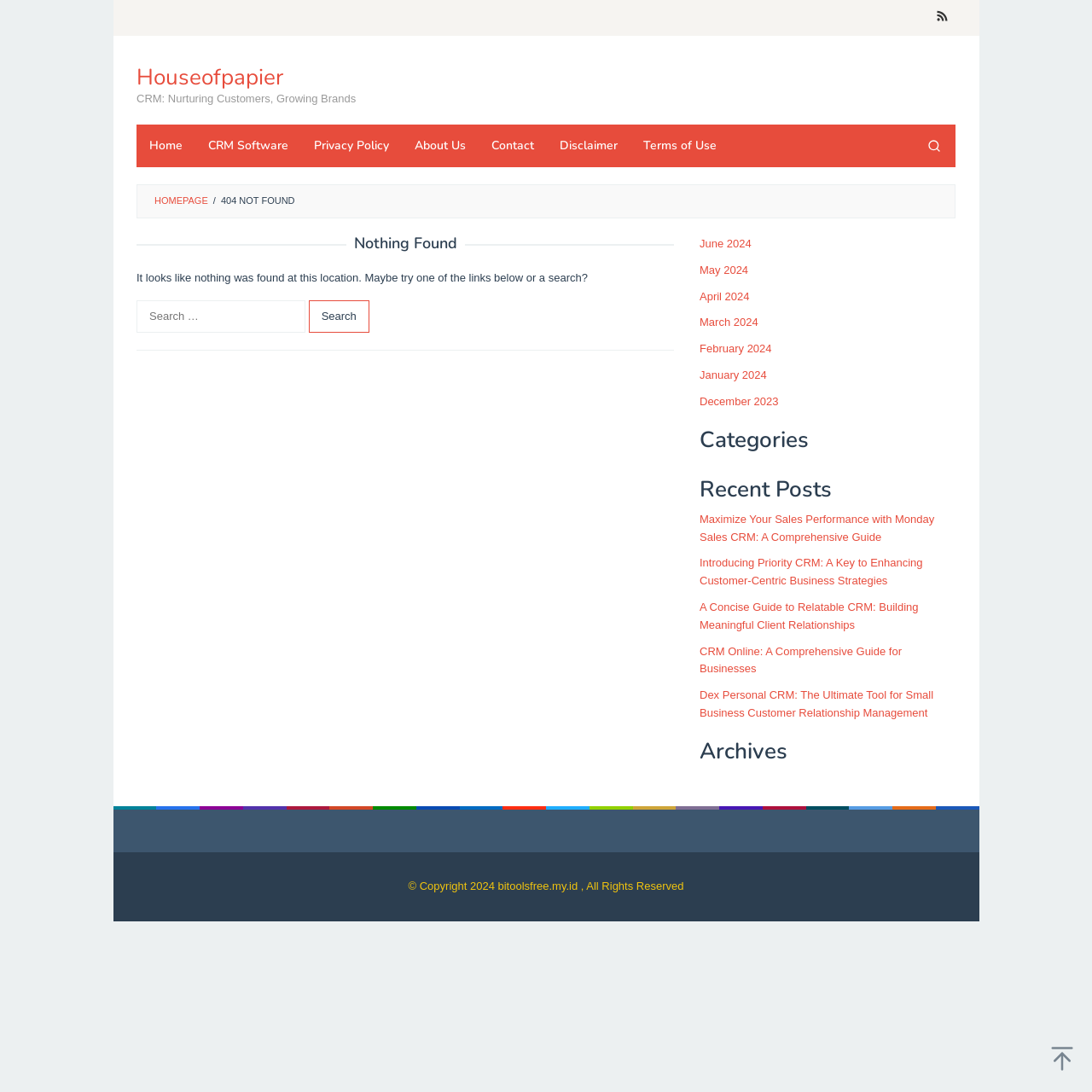What is the copyright year mentioned on the webpage?
Please provide a detailed and comprehensive answer to the question.

The copyright information at the bottom of the webpage mentions '© Copyright 2024 bitoolsfree.my.id, All Rights Reserved' which indicates that the copyright year is 2024.